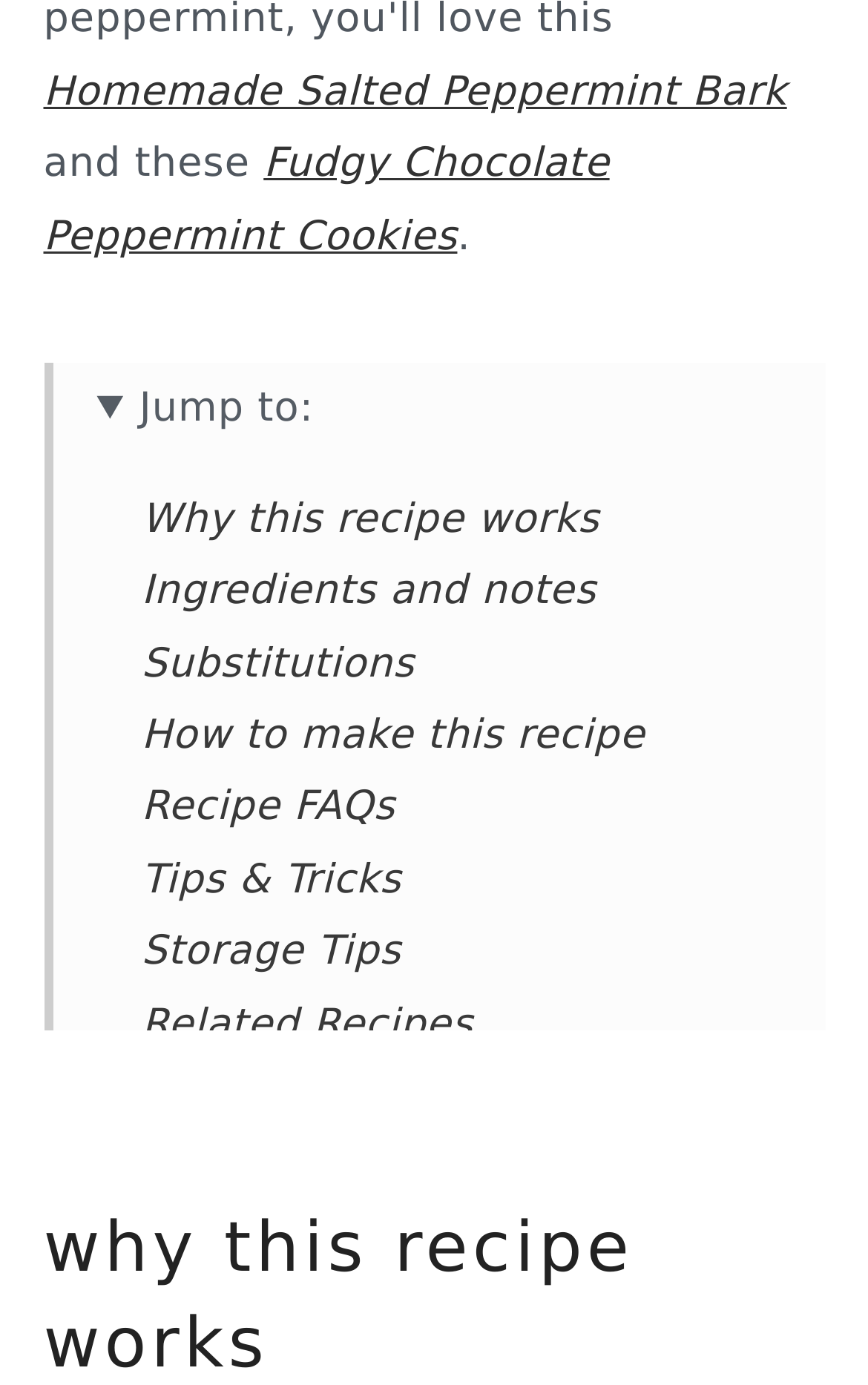Could you specify the bounding box coordinates for the clickable section to complete the following instruction: "Click on Homemade Salted Peppermint Bark"?

[0.05, 0.049, 0.907, 0.083]